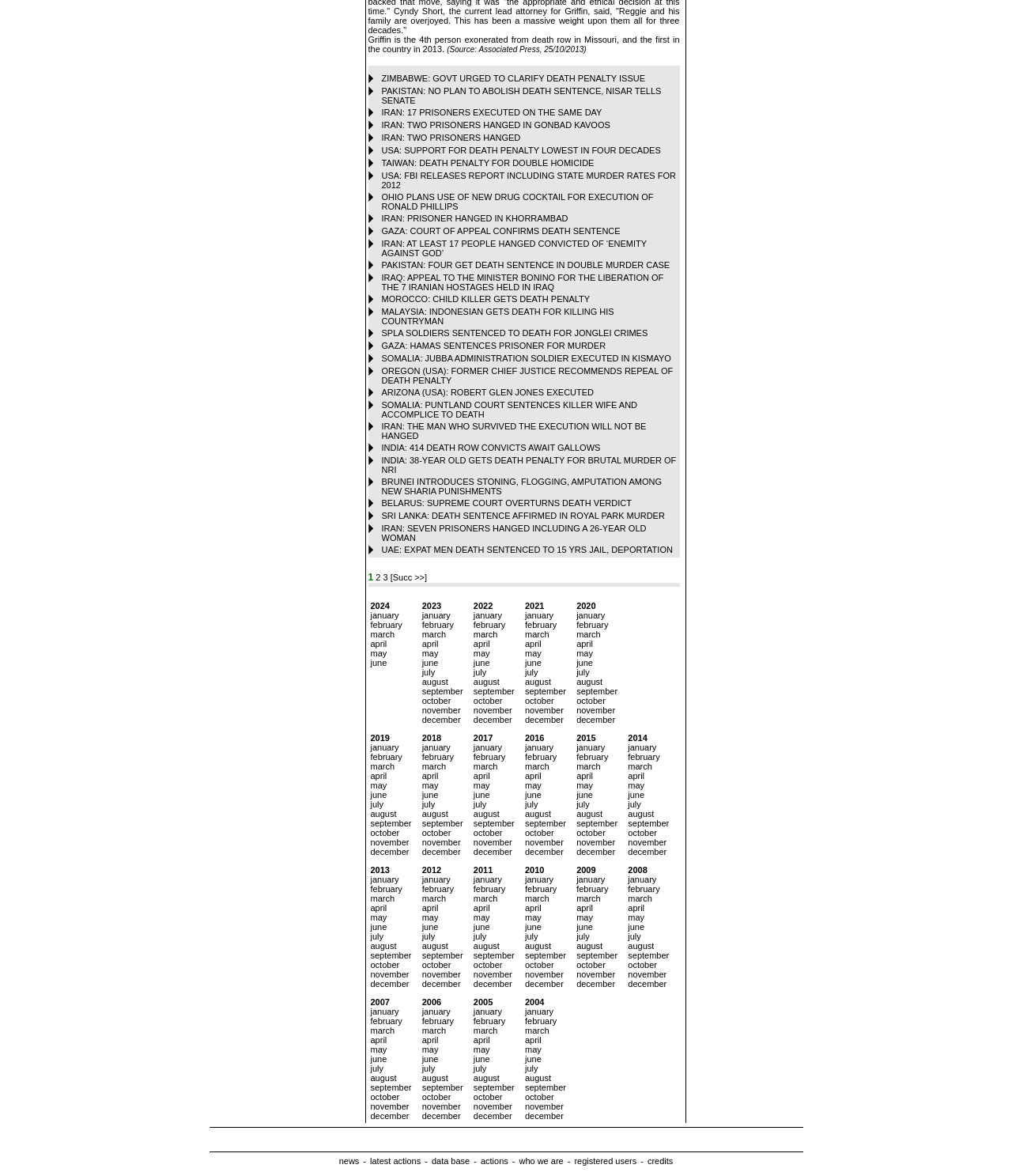What is Griffin's status?
Please utilize the information in the image to give a detailed response to the question.

Based on the text 'Griffin is the 4th person exonerated from death row in Missouri, and the first in the country in 2013.', we can infer that Griffin's status is exonerated.